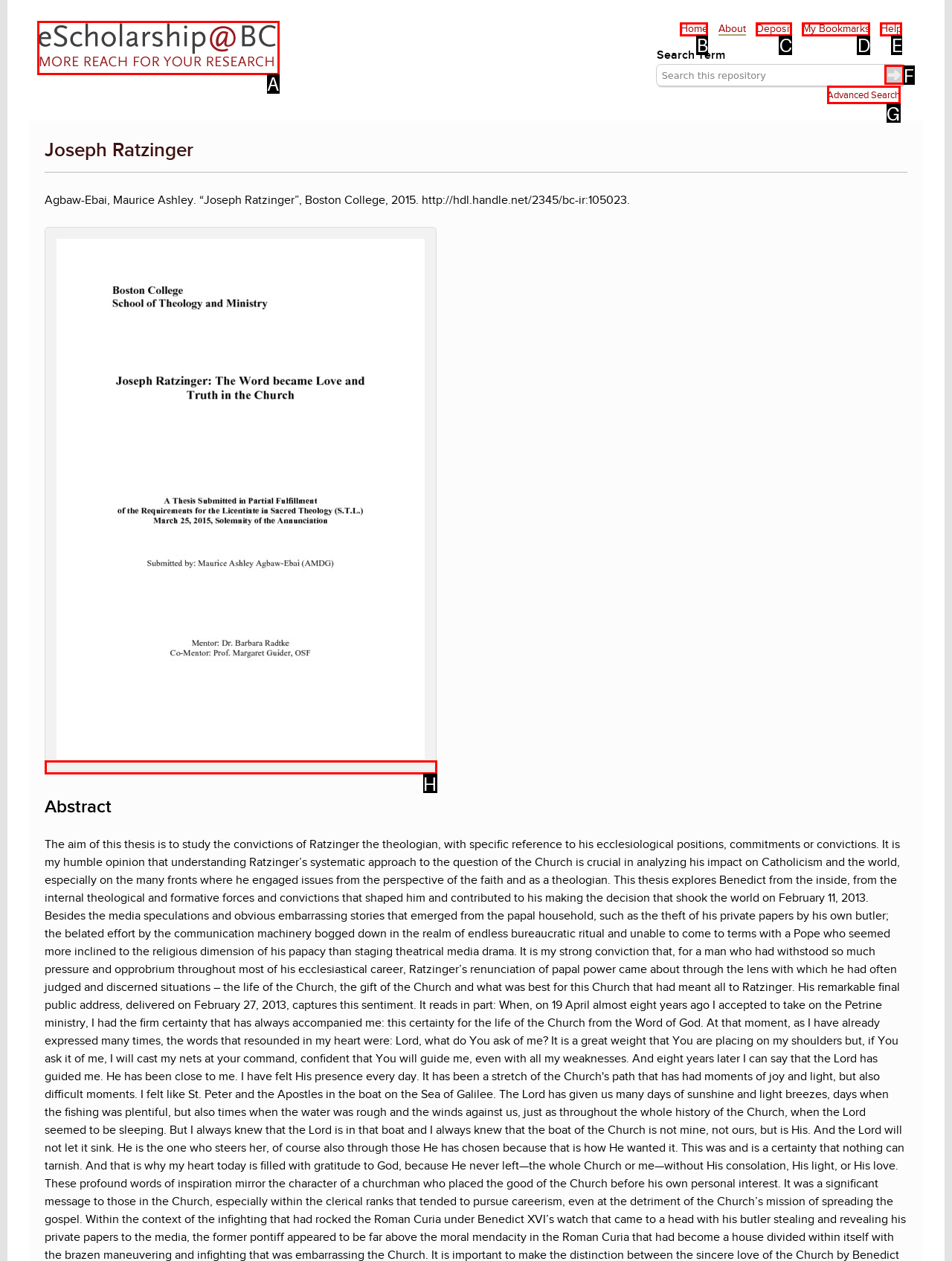Identify which option matches the following description: Help
Answer by giving the letter of the correct option directly.

E